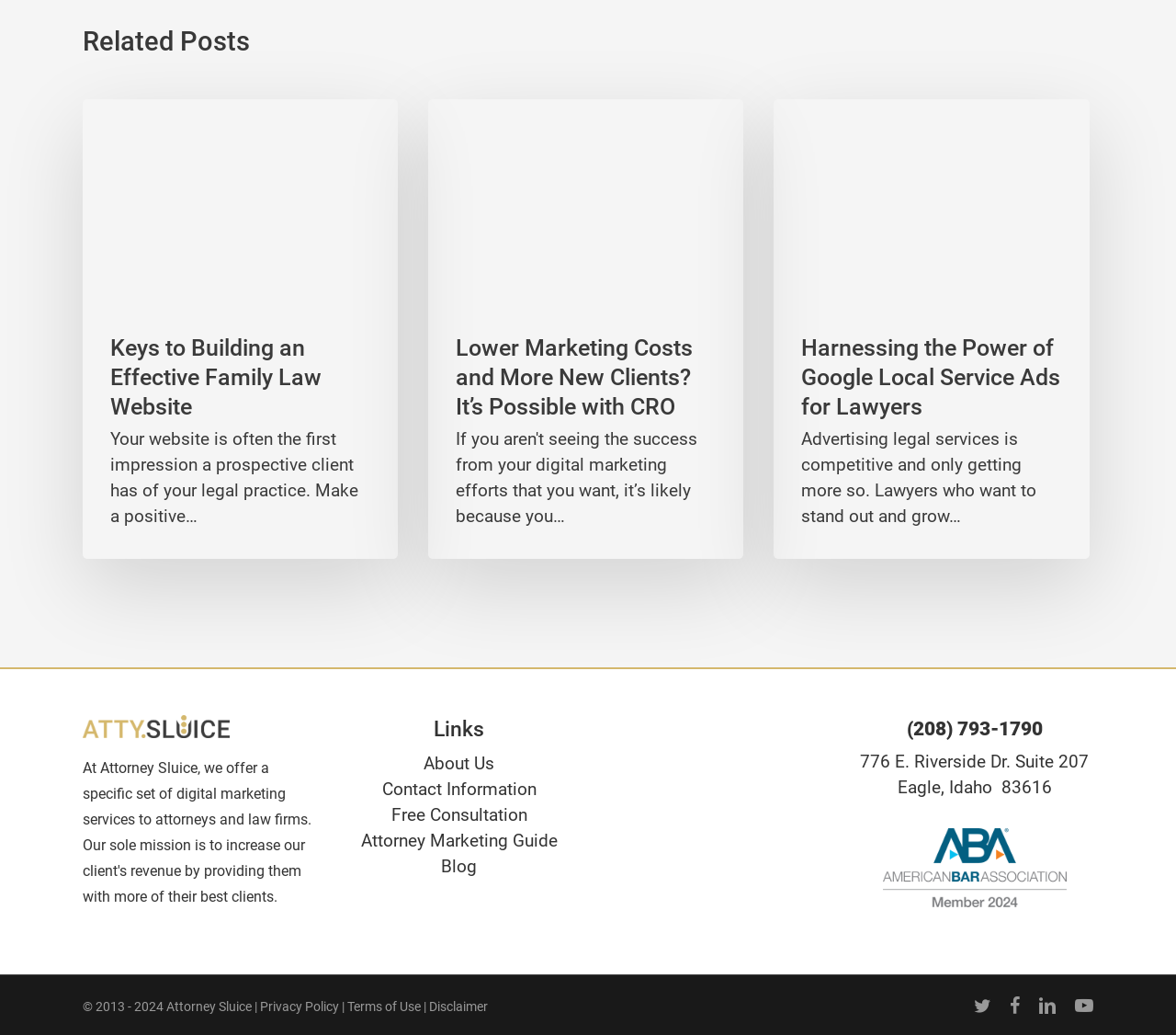What is the topic of the first article?
Answer the question with a single word or phrase derived from the image.

Family Law Website Design